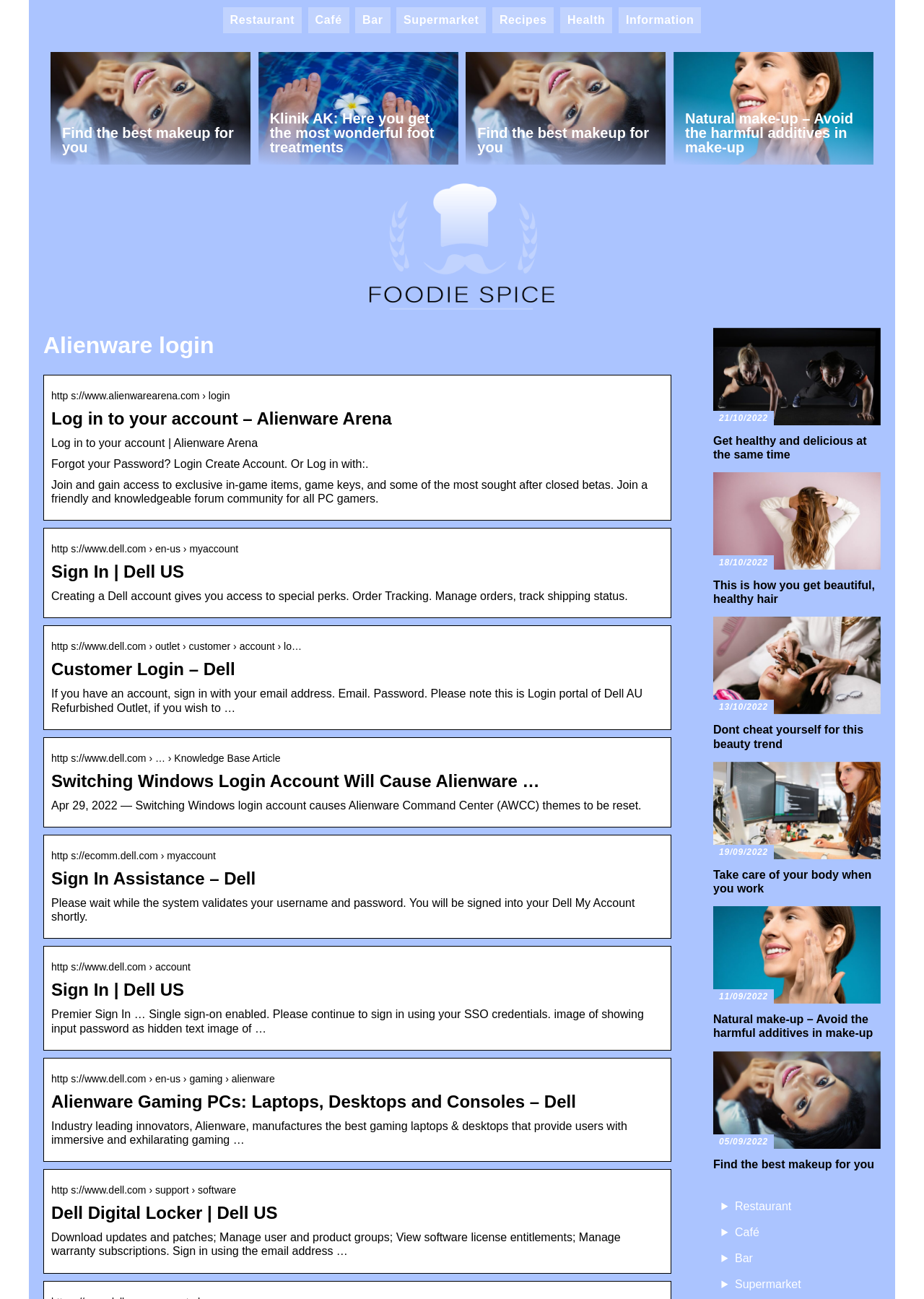Find and indicate the bounding box coordinates of the region you should select to follow the given instruction: "Click on 'Forgot your Password?'".

[0.055, 0.352, 0.399, 0.362]